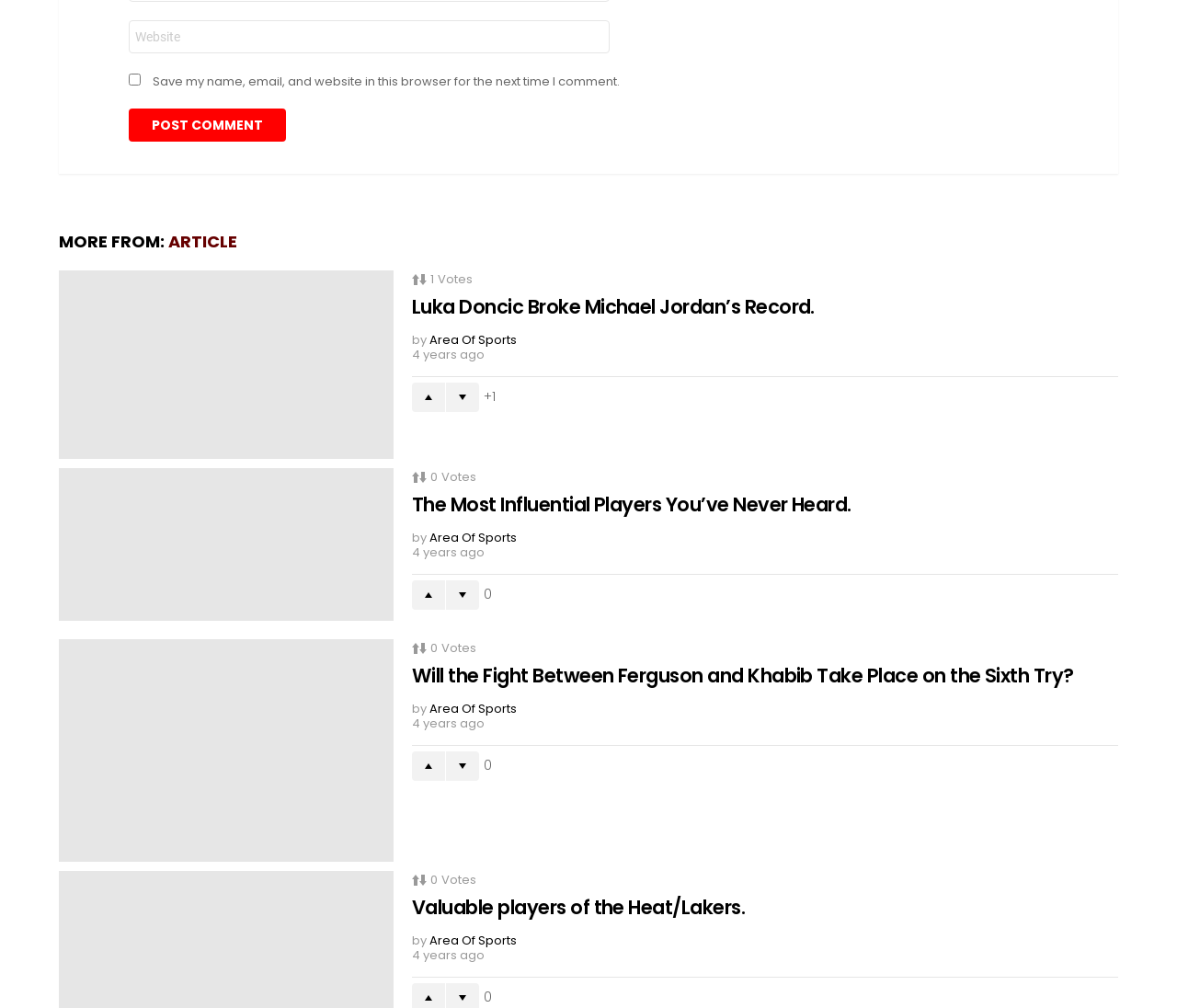Given the element description, predict the bounding box coordinates in the format (top-left x, top-left y, bottom-right x, bottom-right y), using floating point numbers between 0 and 1: name="submit" value="Post Comment"

[0.109, 0.108, 0.243, 0.141]